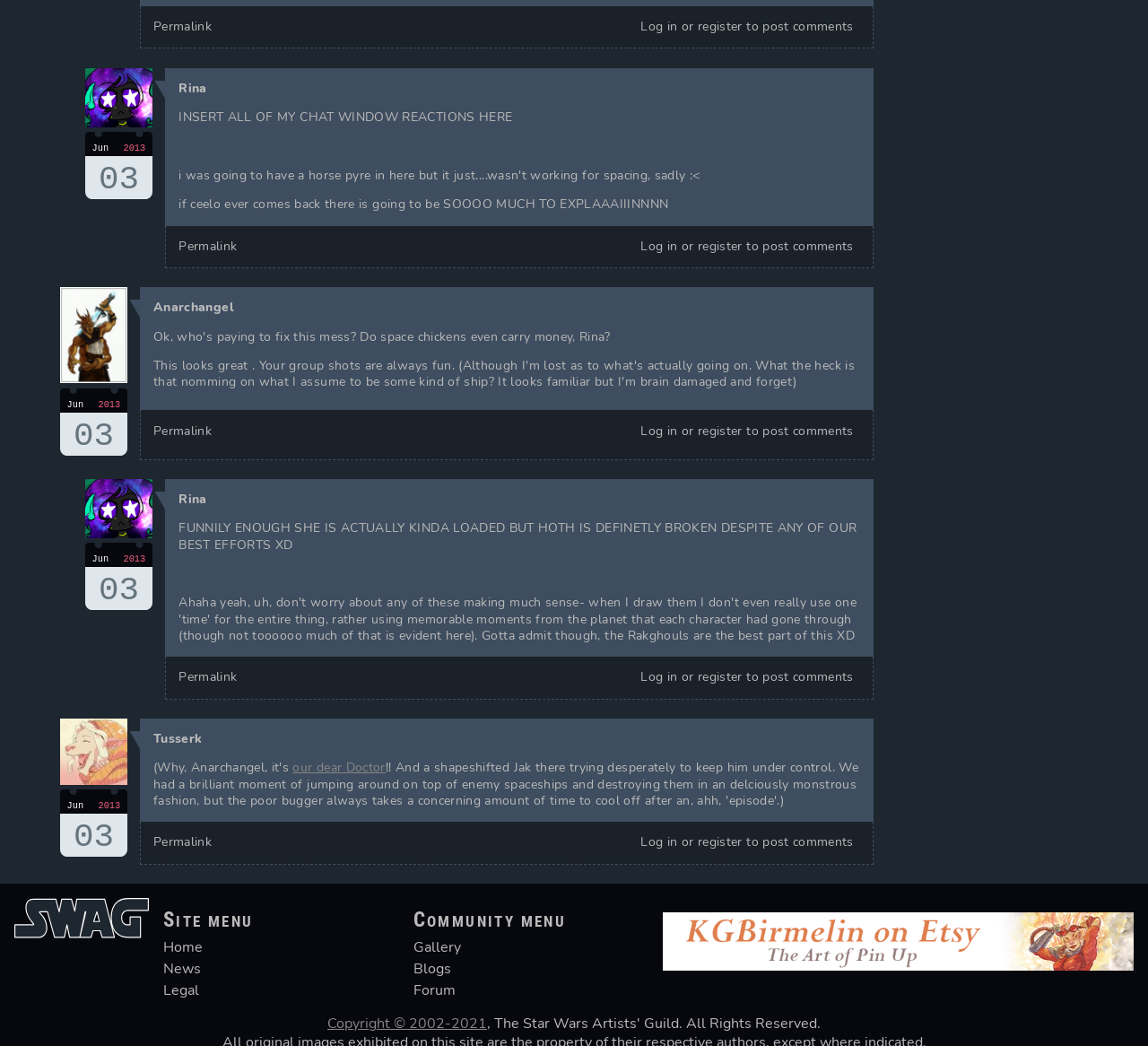Please identify the bounding box coordinates of where to click in order to follow the instruction: "go to the home page".

[0.012, 0.883, 0.13, 0.902]